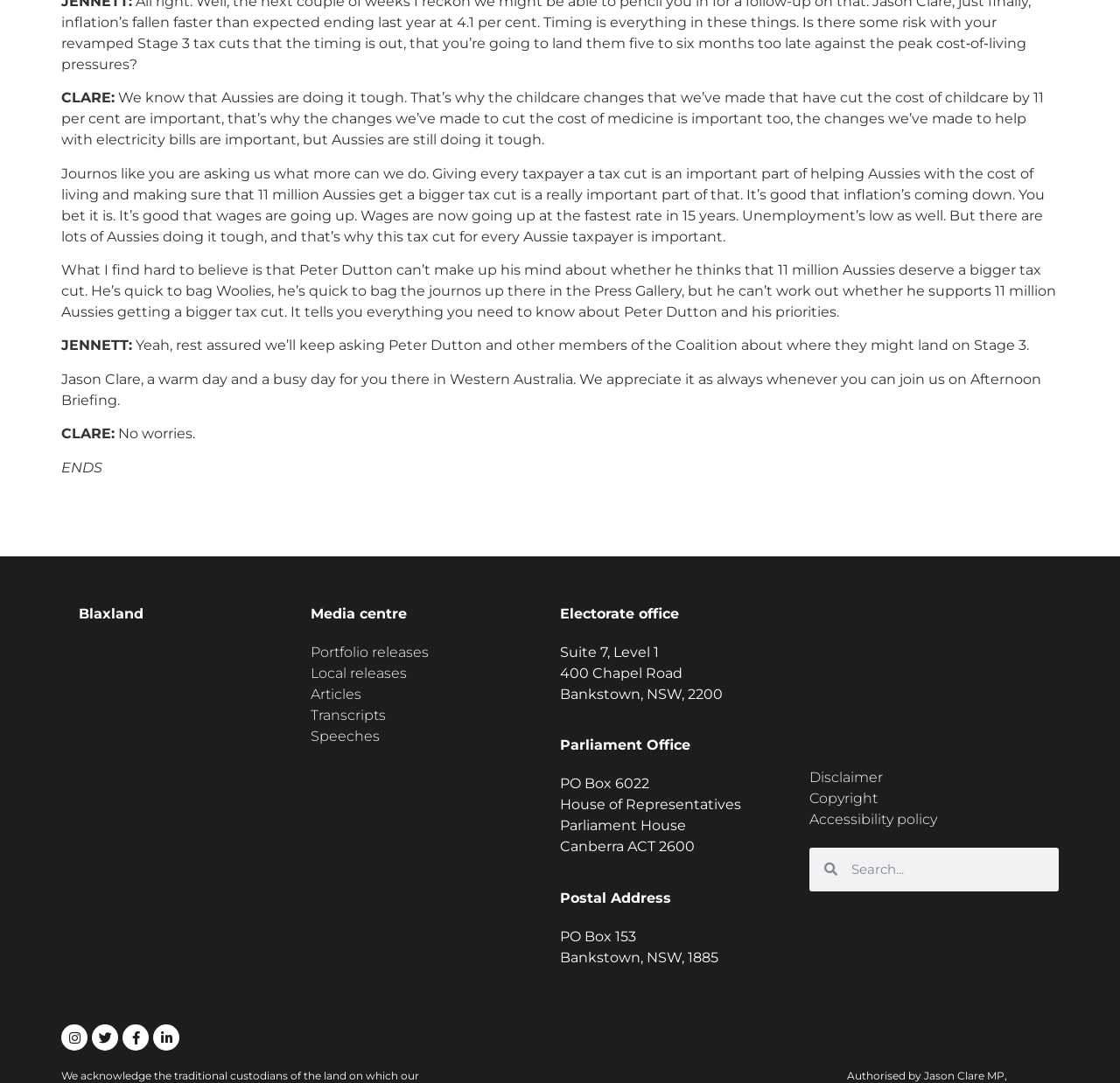Determine the bounding box of the UI element mentioned here: "Local releases". The coordinates must be in the format [left, top, right, bottom] with values ranging from 0 to 1.

[0.277, 0.612, 0.5, 0.632]